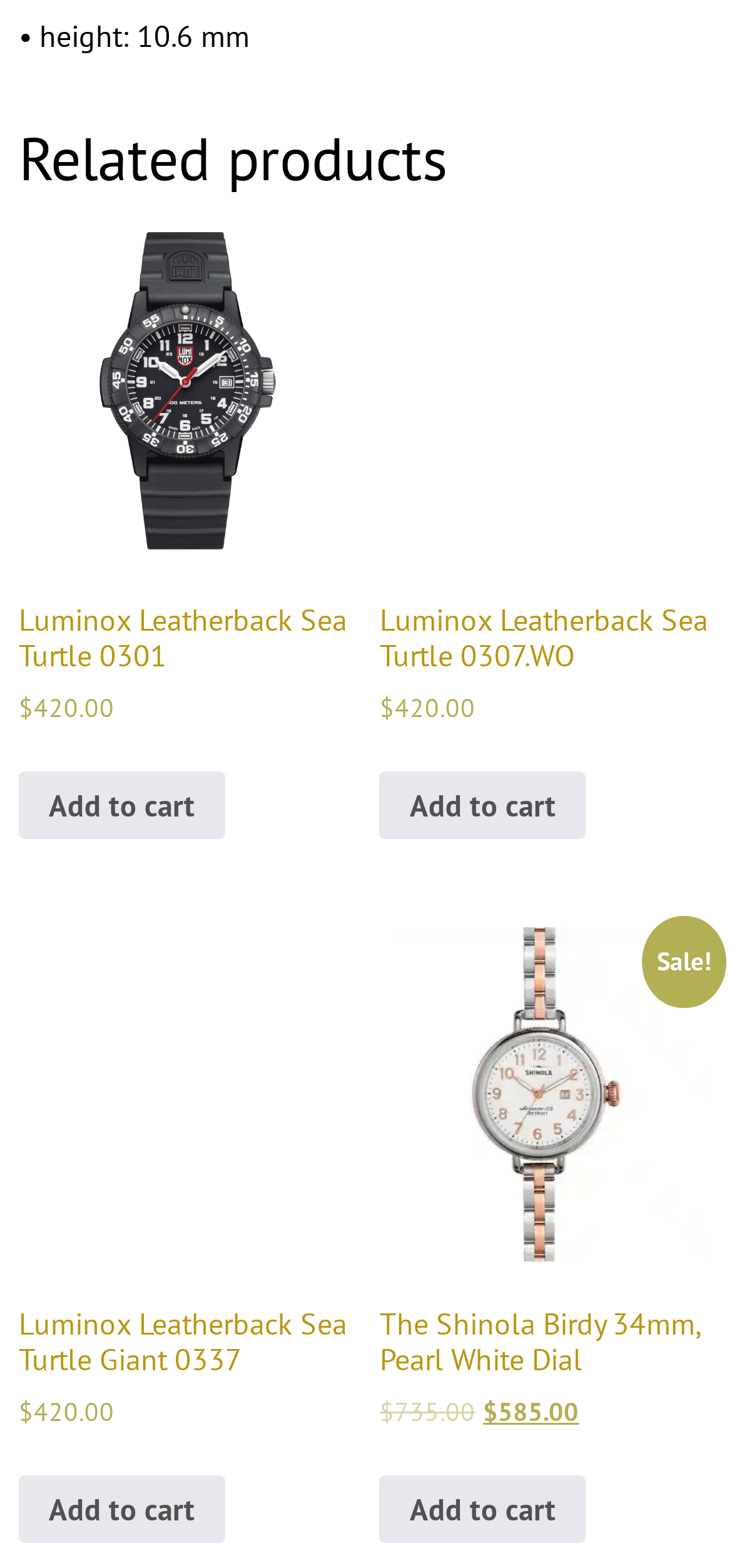How many products are listed under 'Related products'?
Refer to the screenshot and deliver a thorough answer to the question presented.

I counted the number of link elements with product information under the heading 'Related products'. There are four products listed: Luminox Leatherback Sea Turtle 0301, Luminox Leatherback Sea Turtle 0307.WO, Luminox Leatherback Sea Turtle Giant 0337, and The Shinola Birdy 34mm, Pearl White Dial.